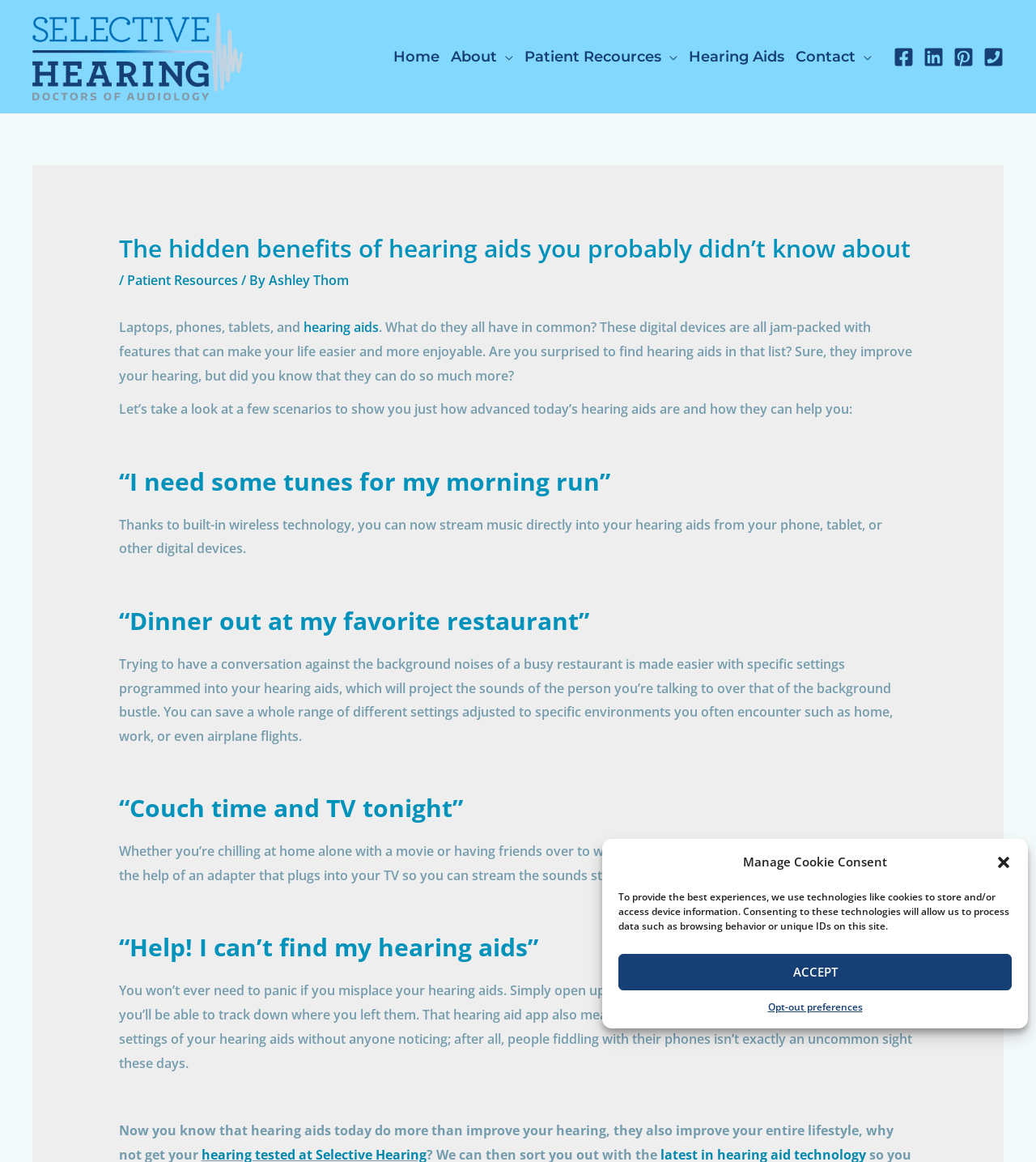Find and provide the bounding box coordinates for the UI element described here: "Home". The coordinates should be given as four float numbers between 0 and 1: [left, top, right, bottom].

[0.374, 0.019, 0.43, 0.078]